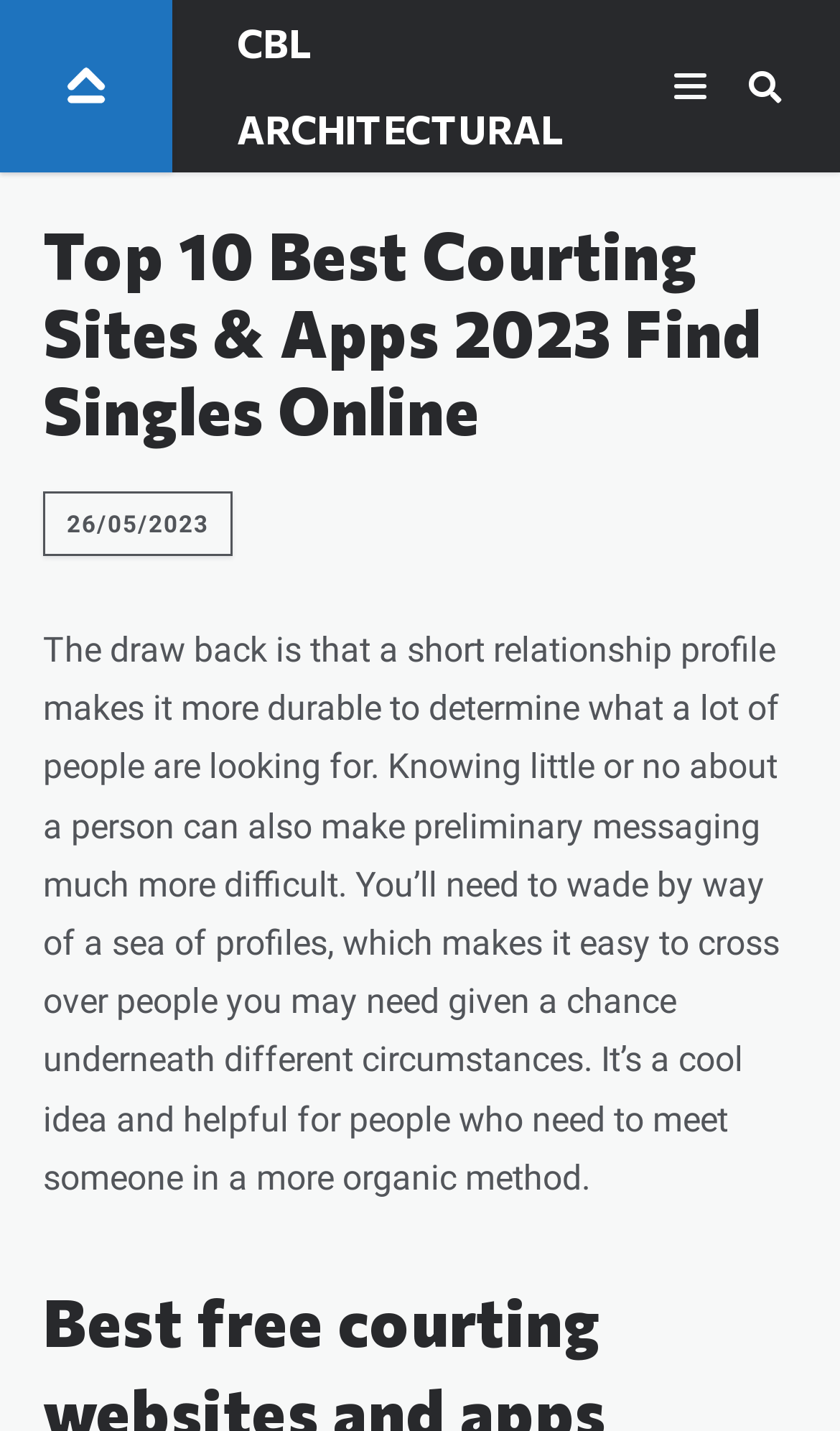Using the format (top-left x, top-left y, bottom-right x, bottom-right y), and given the element description, identify the bounding box coordinates within the screenshot: Submit

[0.897, 0.003, 0.949, 0.063]